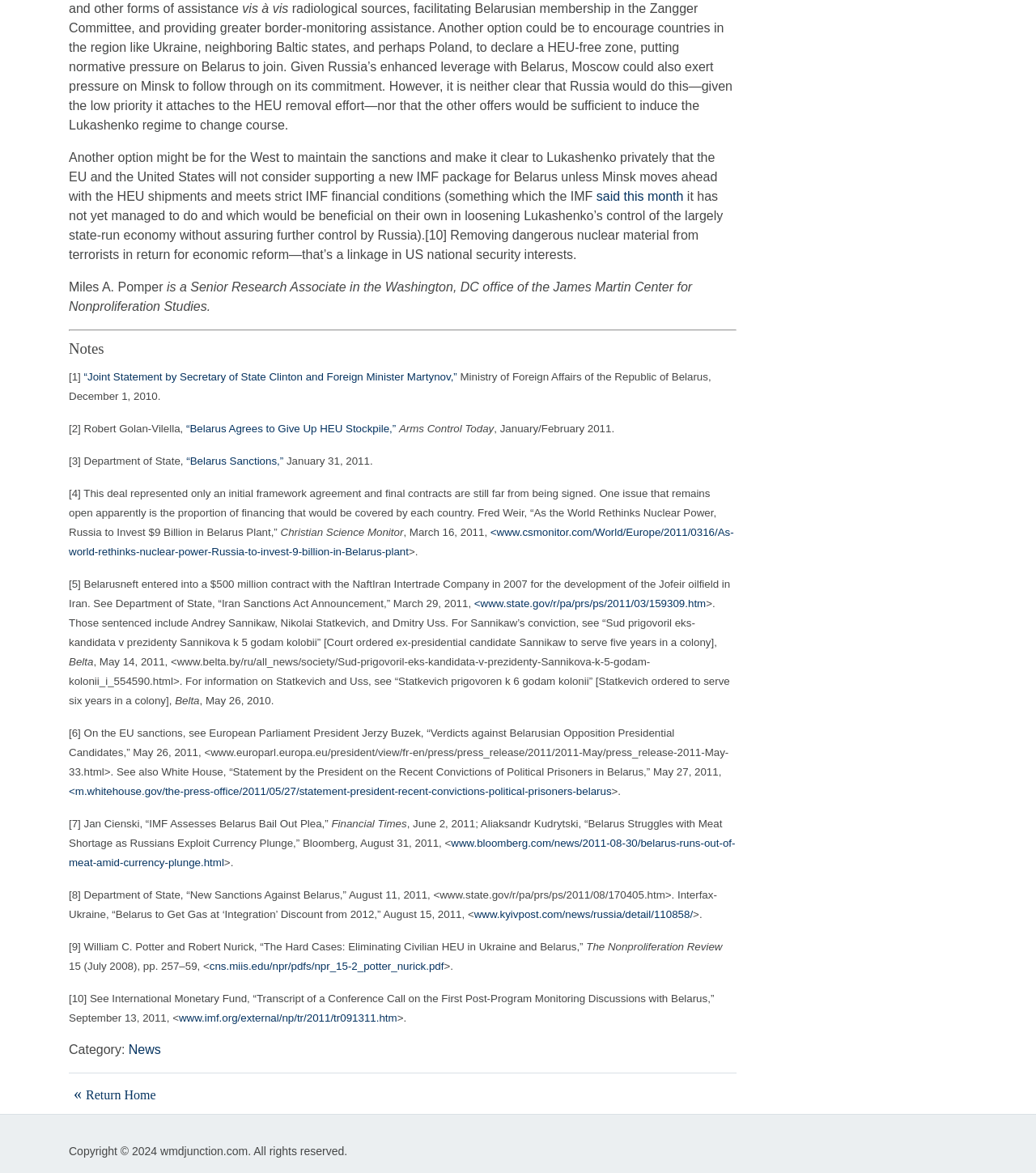Identify the bounding box coordinates of the element to click to follow this instruction: 'View 'Notes''. Ensure the coordinates are four float values between 0 and 1, provided as [left, top, right, bottom].

[0.066, 0.288, 0.711, 0.307]